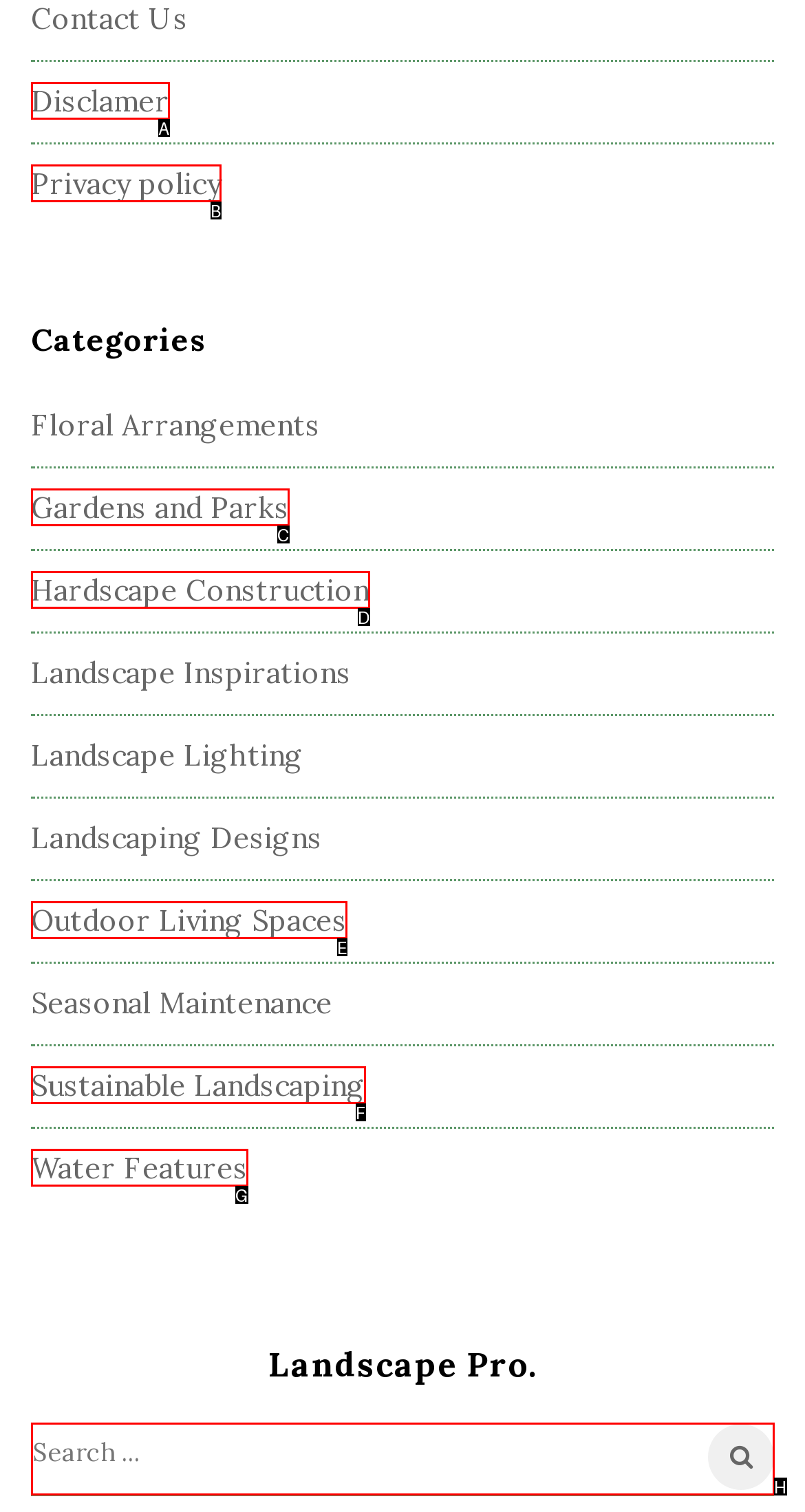Match the following description to a UI element: Outdoor Living Spaces
Provide the letter of the matching option directly.

E